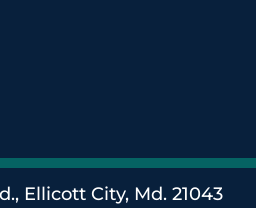Summarize the image with a detailed caption.

The image prominently displays the address of The Beacon Home Team, showing "3290 N. Ridge Rd., Ellicott City, Md. 21043" in a clean, modern font against a dark blue background. This location serves as the team's operational base, reflecting their commitment to serving the local community. The simplicity of the design emphasizes professionalism, aligning with their mission to provide expert real estate services. Below the address, a subtle teal line adds a touch of elegance, further enhancing the refined presentation. This image contributes to the overall branding of The Beacon Home Team, emphasizing their focus on accessibility and community engagement.